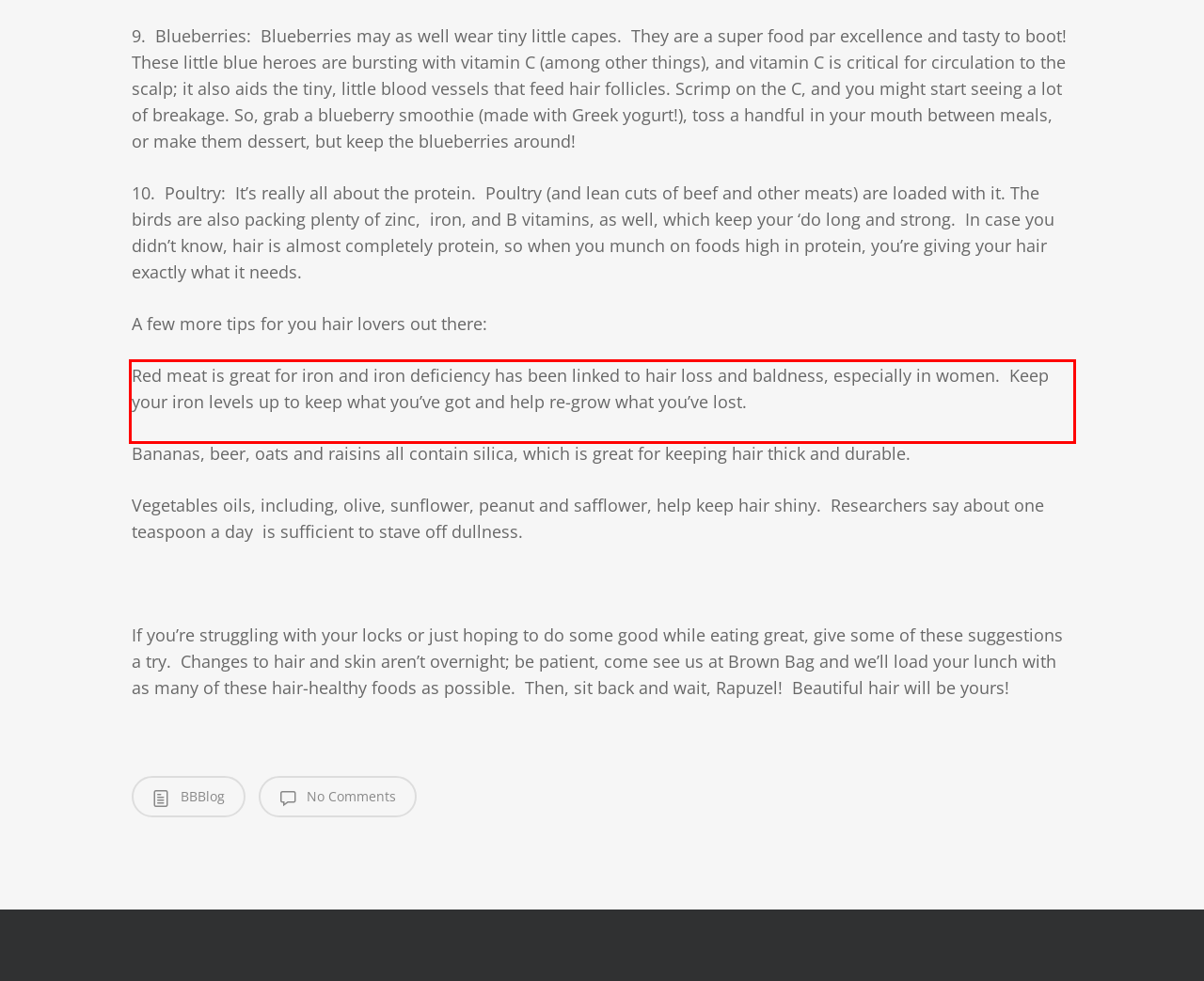Identify and transcribe the text content enclosed by the red bounding box in the given screenshot.

Red meat is great for iron and iron deficiency has been linked to hair loss and baldness, especially in women. Keep your iron levels up to keep what you’ve got and help re-grow what you’ve lost.